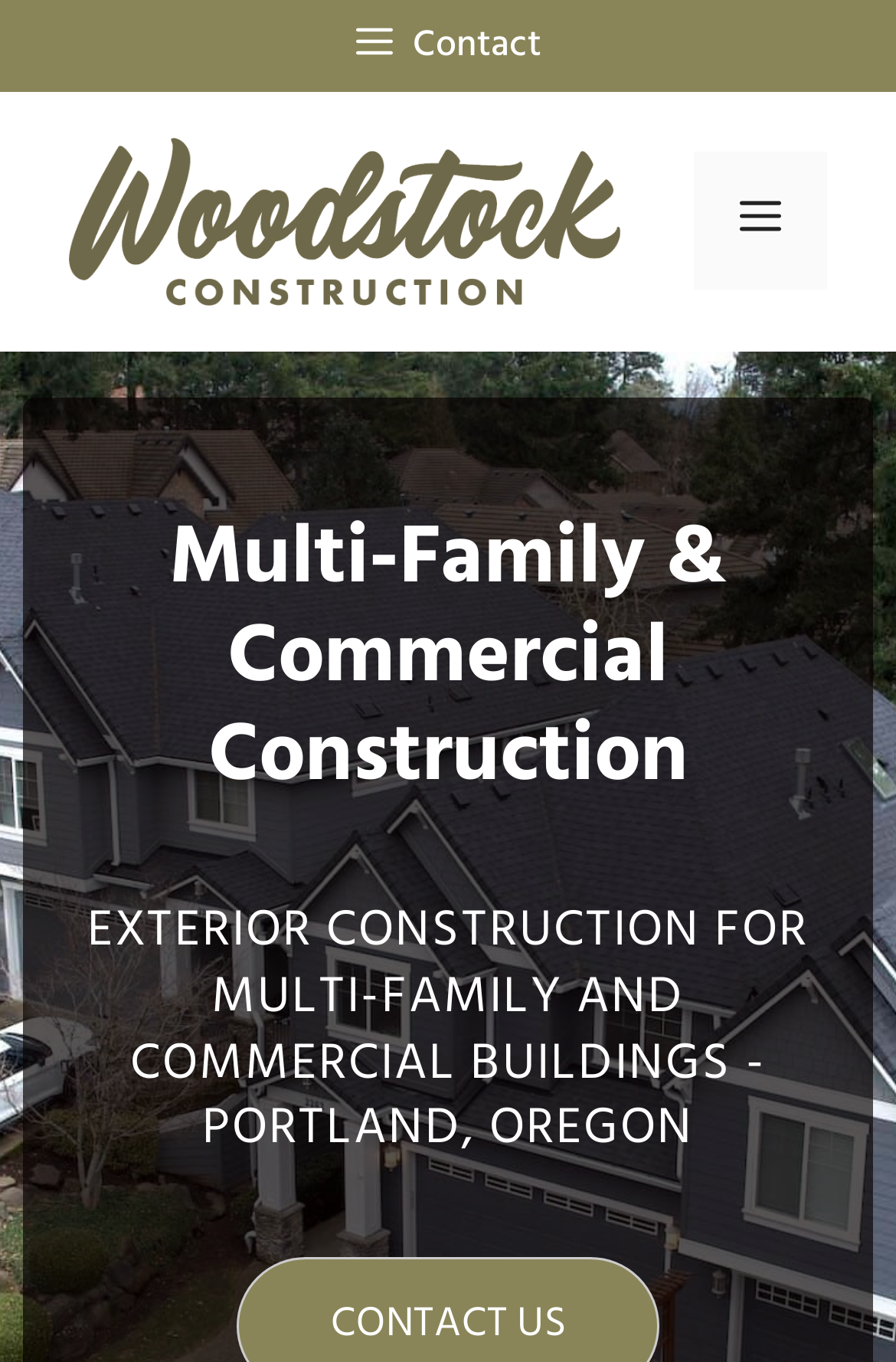Determine the bounding box coordinates for the HTML element described here: "Contact".

[0.051, 0.0, 0.949, 0.067]